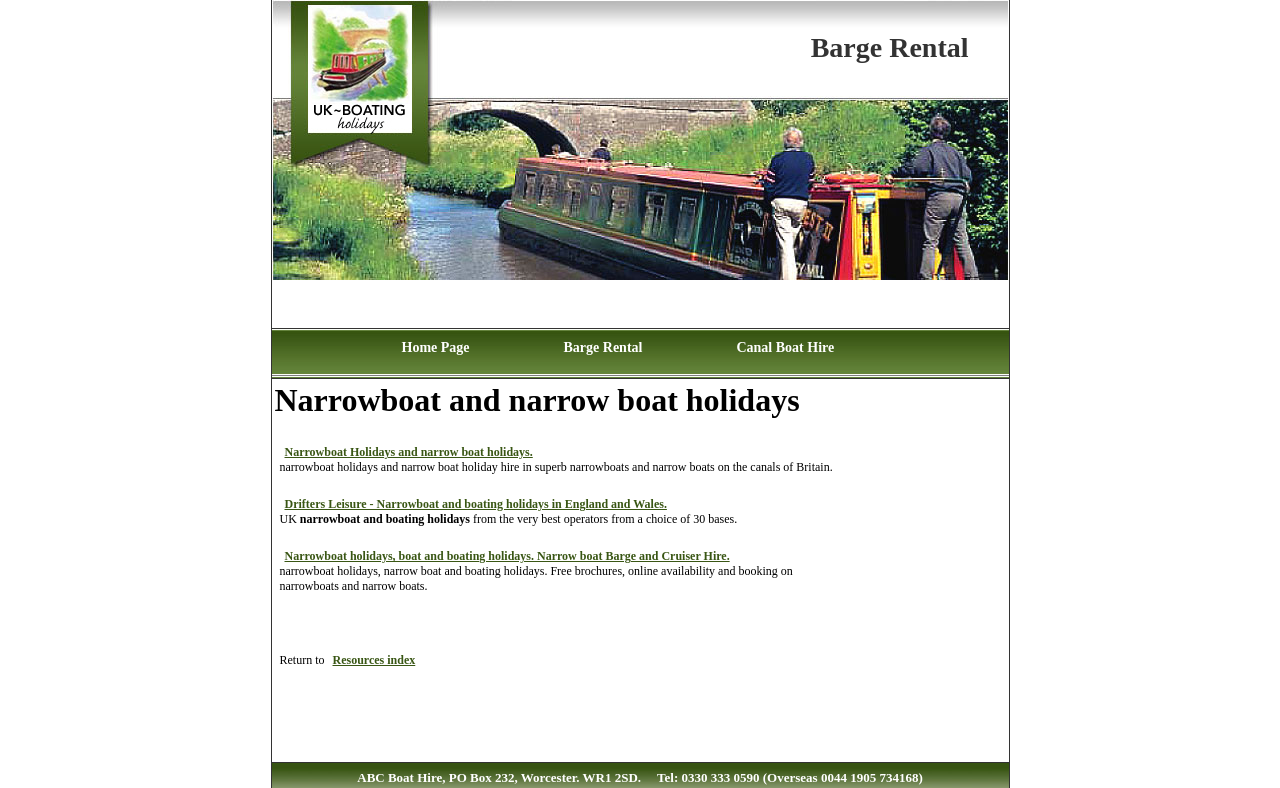How many bases are available for narrowboat holidays?
Refer to the screenshot and respond with a concise word or phrase.

30